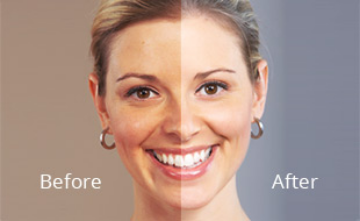What is the purpose of the image?
Offer a detailed and exhaustive answer to the question.

The caption explains that the image is meant to highlight the positive effects of aesthetic treatments, showcasing a revitalized and rejuvenated look, which implies that the purpose of the image is to demonstrate the transformative results achievable through professional dermatologic care.